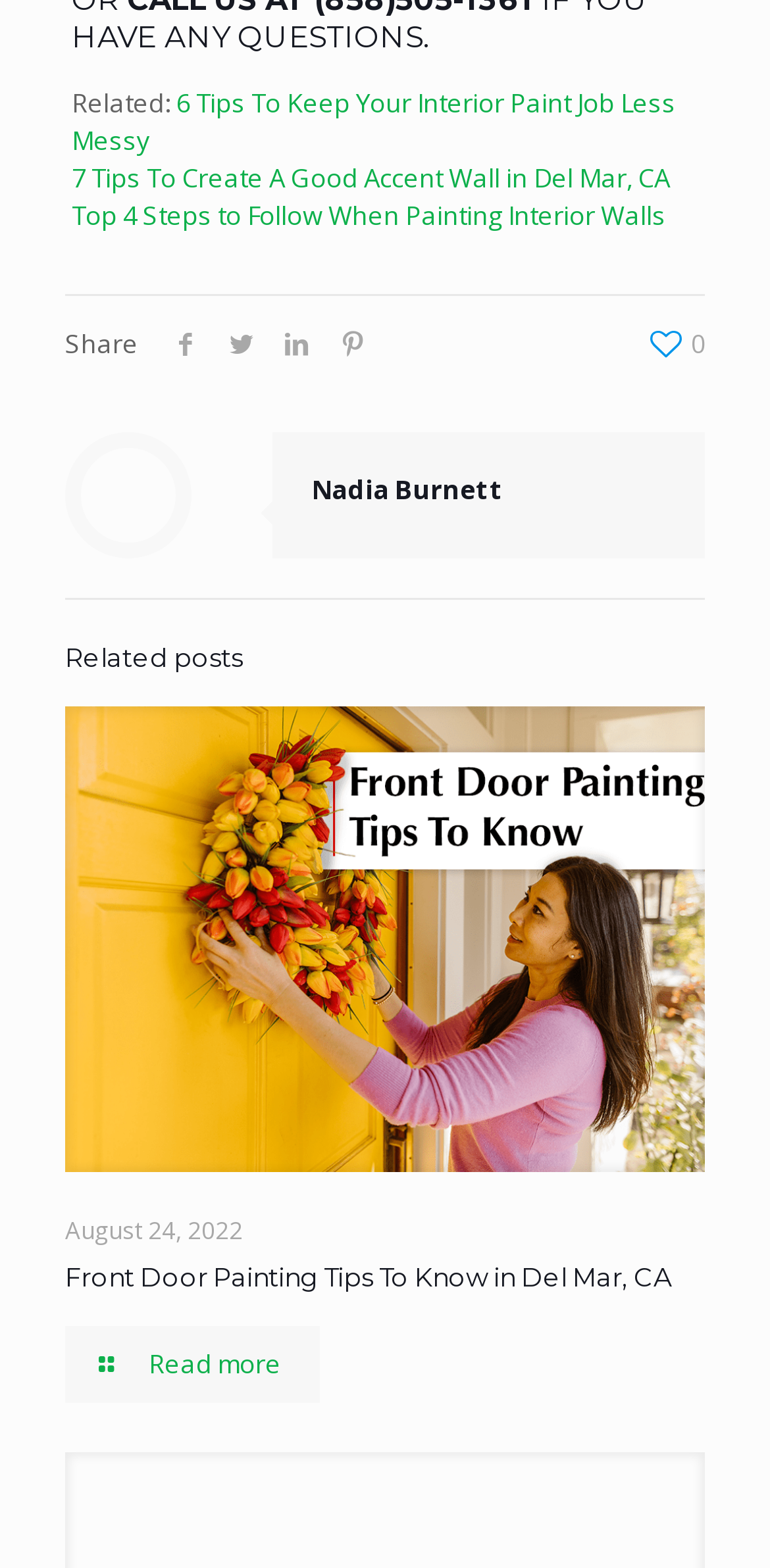Who is the author of the article?
Please provide a full and detailed response to the question.

I looked for the author's name and found it at the top of the page, which is Nadia Burnett.